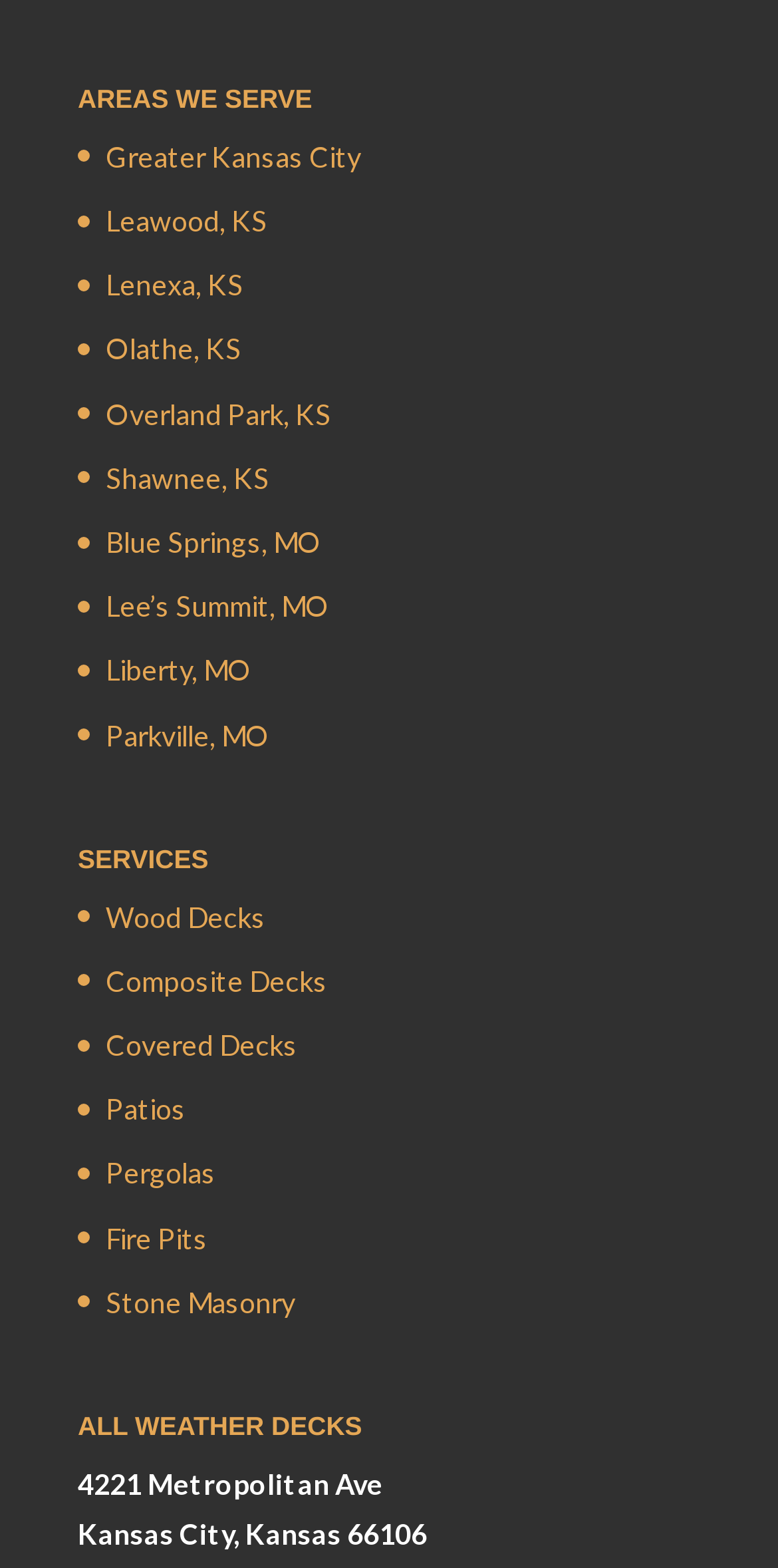Determine the coordinates of the bounding box for the clickable area needed to execute this instruction: "View Wood Decks".

[0.136, 0.573, 0.341, 0.595]